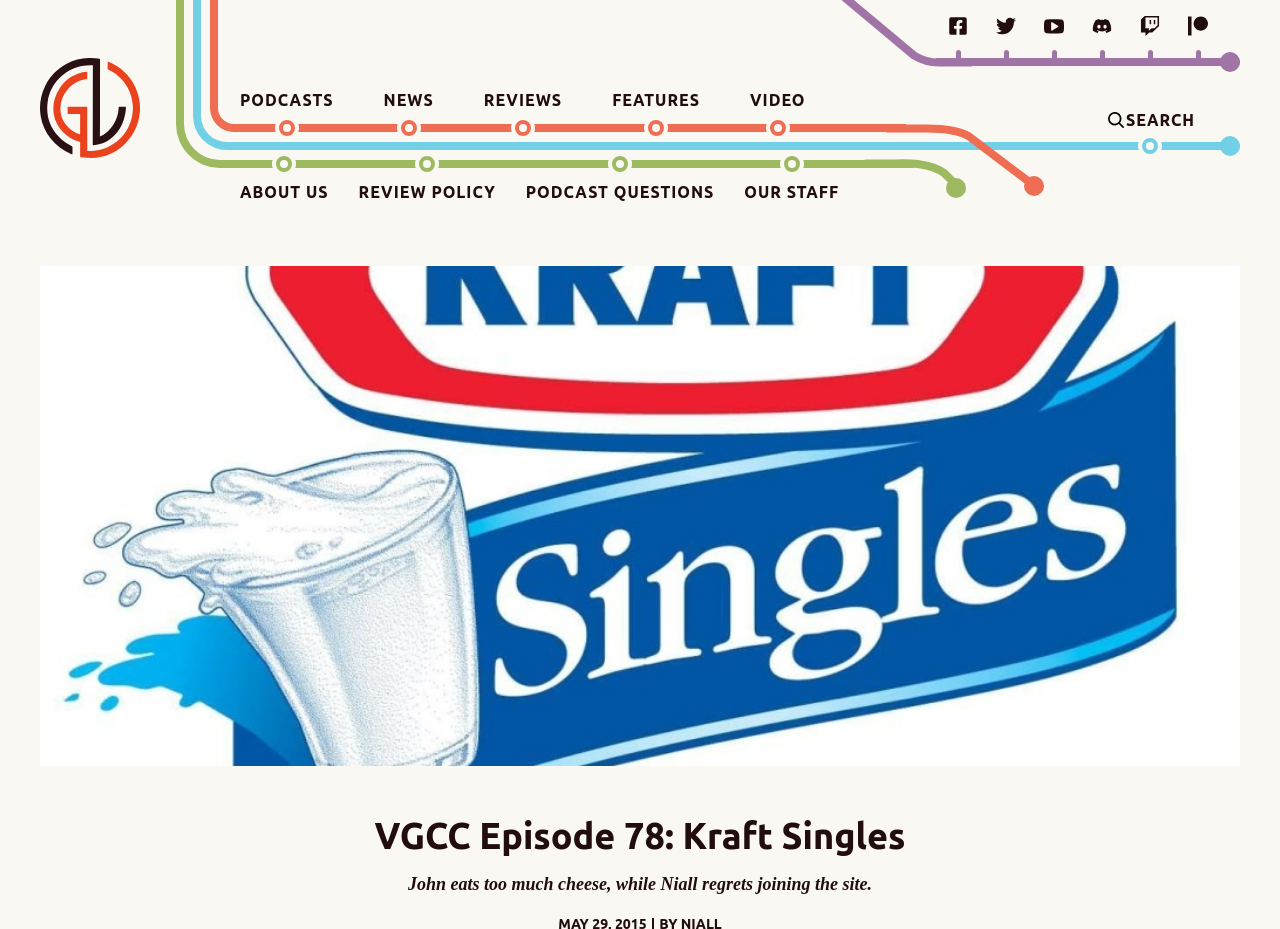Identify the bounding box coordinates for the element that needs to be clicked to fulfill this instruction: "go to ABOUT US". Provide the coordinates in the format of four float numbers between 0 and 1: [left, top, right, bottom].

[0.188, 0.181, 0.257, 0.233]